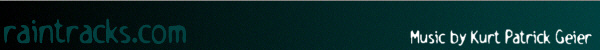Respond to the following query with just one word or a short phrase: 
What font style is used for the website title?

Modern typeface